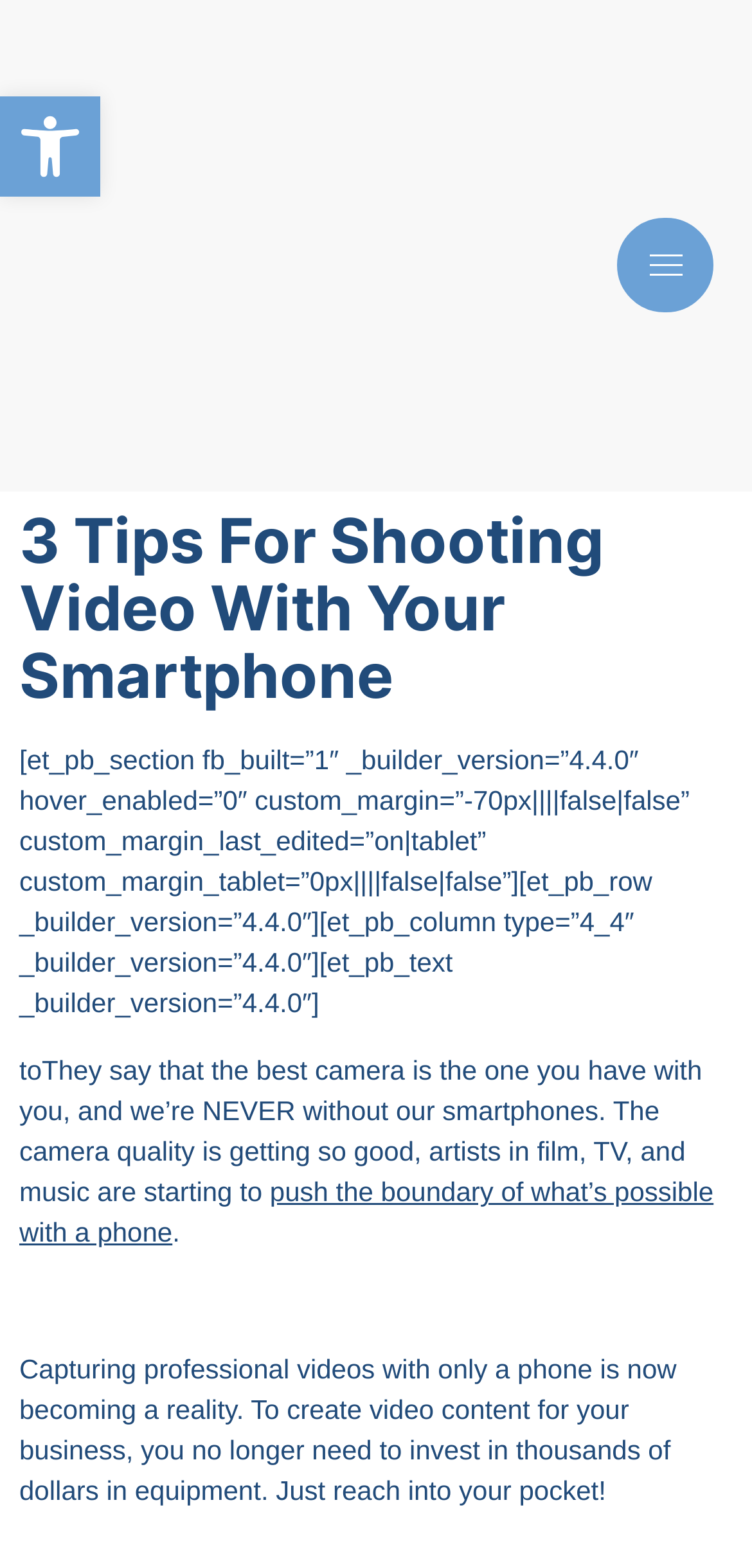Generate the text content of the main heading of the webpage.

3 Tips For Shooting Video With Your Smartphone